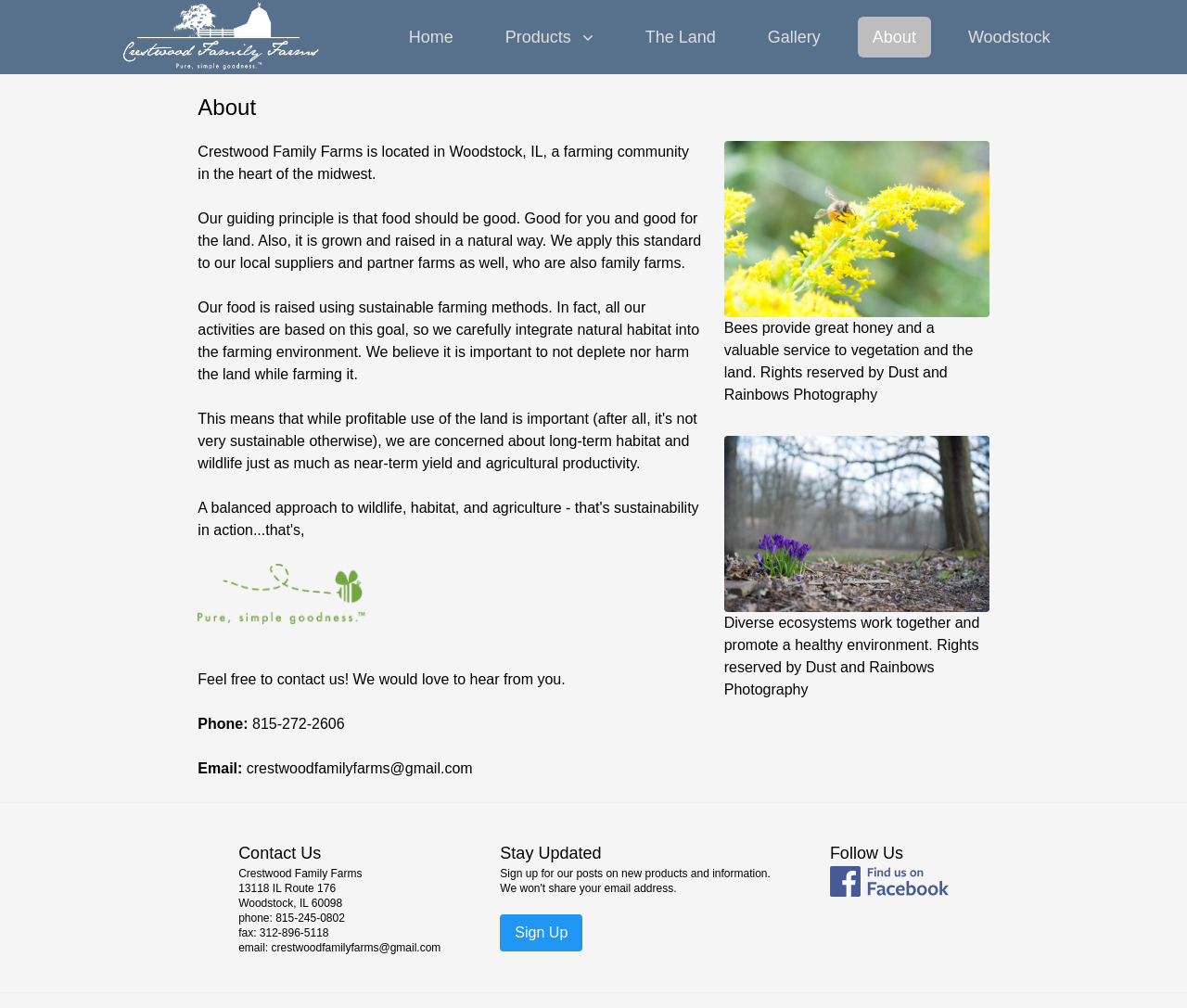Provide a single word or phrase answer to the question: 
What is the guiding principle of Crestwood Family Farms?

Food should be good